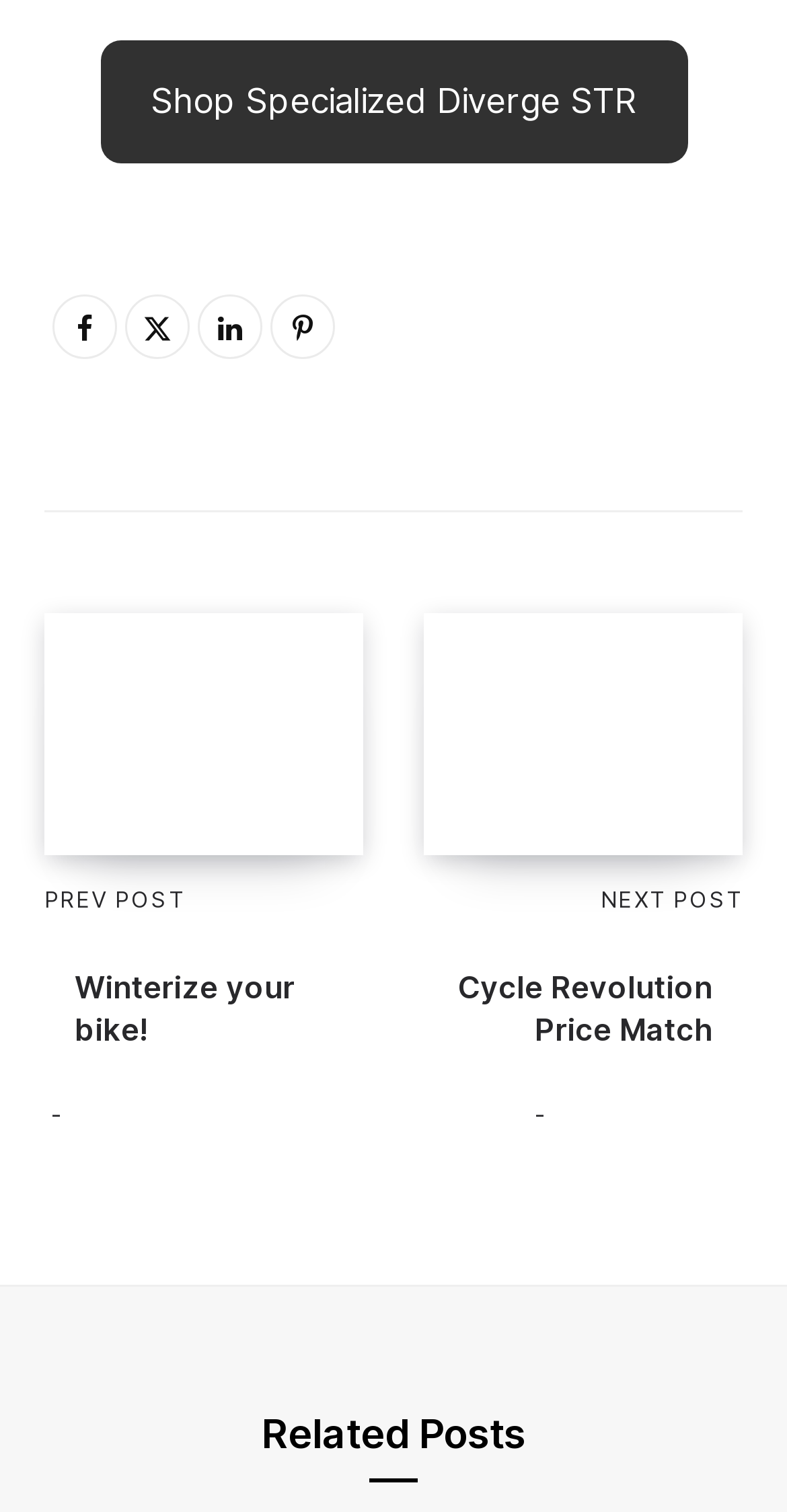Using the information in the image, give a comprehensive answer to the question: 
How many links are there in the navigation section?

I found the number of links in the navigation section by counting the link elements with the icons '', '', '', and '' which are located at the top of the page.